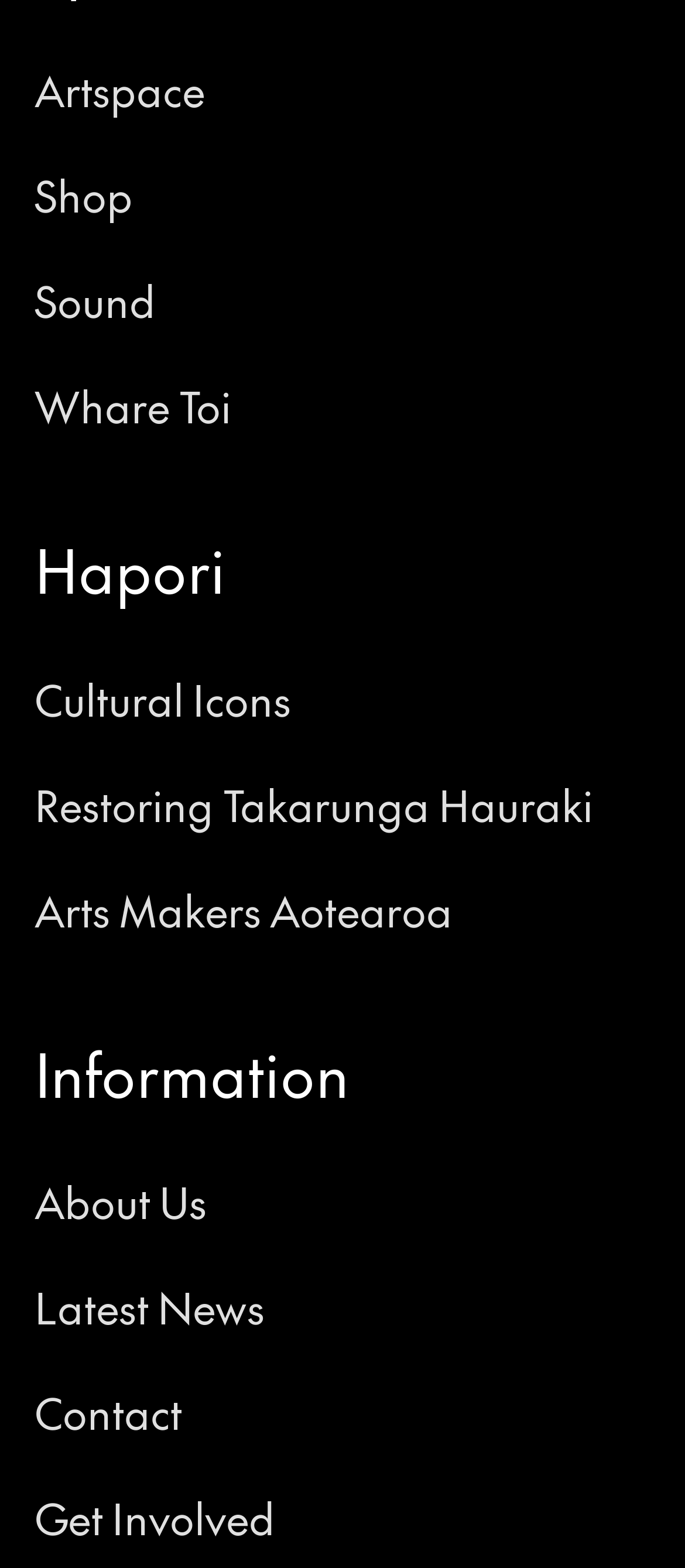Please locate the bounding box coordinates of the element that should be clicked to achieve the given instruction: "go to Artspace".

[0.05, 0.039, 0.299, 0.077]